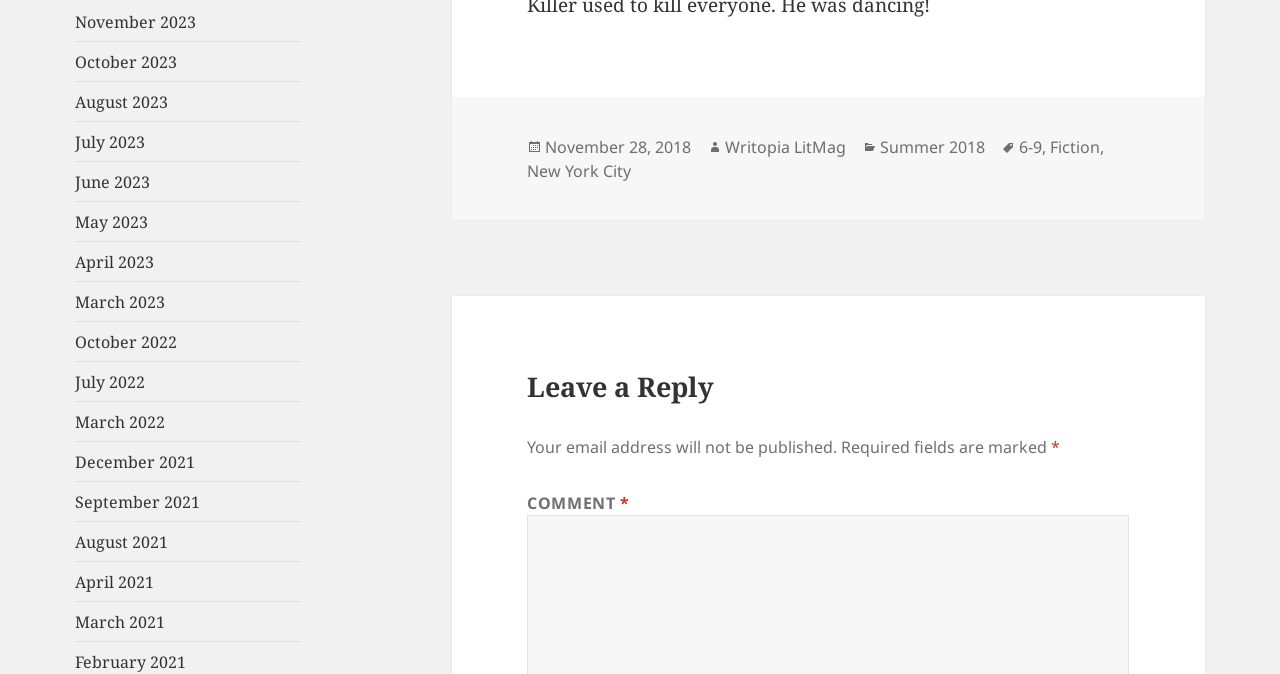Identify the bounding box coordinates for the region to click in order to carry out this instruction: "View November 2023". Provide the coordinates using four float numbers between 0 and 1, formatted as [left, top, right, bottom].

[0.059, 0.016, 0.153, 0.049]